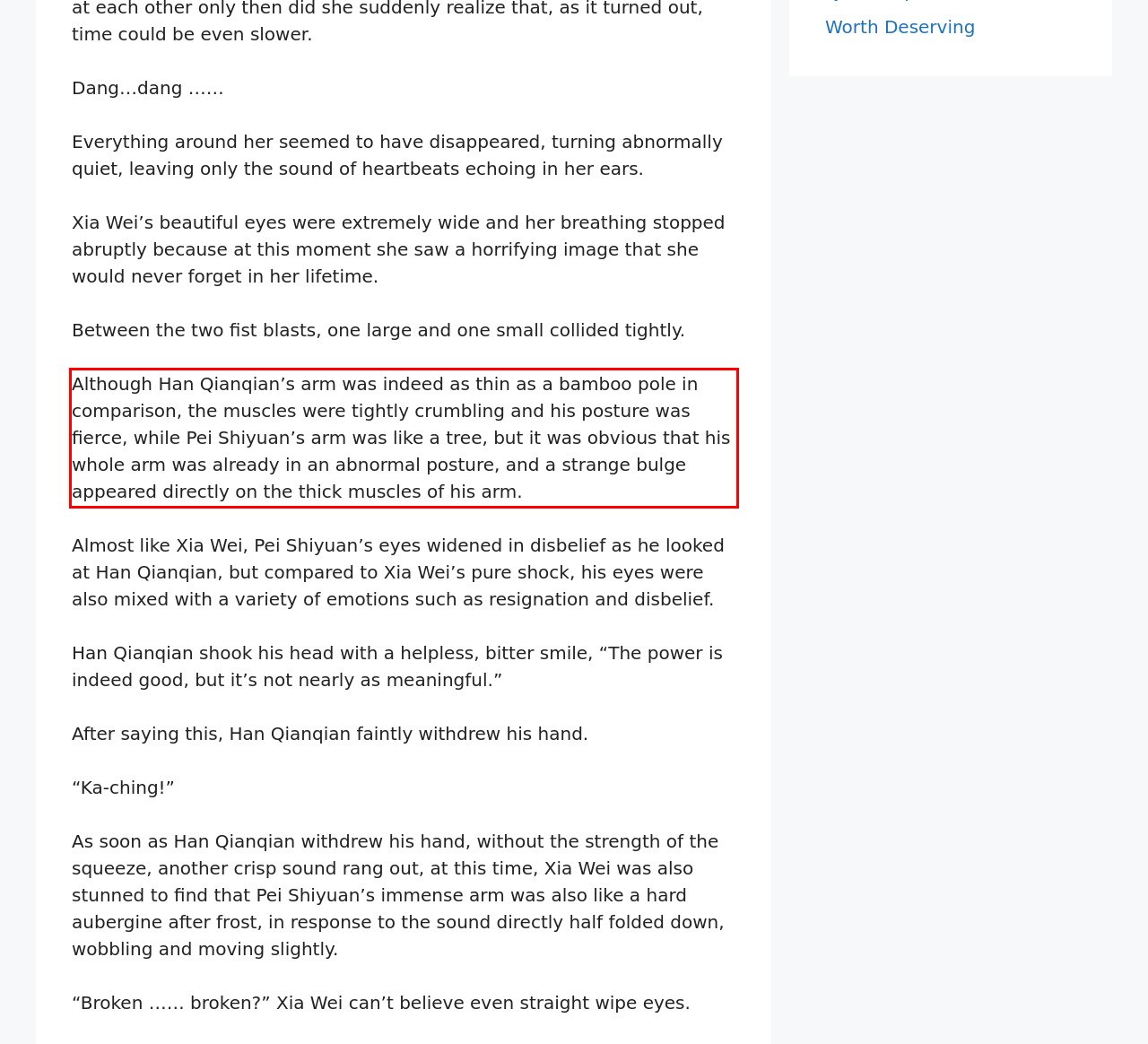Please perform OCR on the text content within the red bounding box that is highlighted in the provided webpage screenshot.

Although Han Qianqian’s arm was indeed as thin as a bamboo pole in comparison, the muscles were tightly crumbling and his posture was fierce, while Pei Shiyuan’s arm was like a tree, but it was obvious that his whole arm was already in an abnormal posture, and a strange bulge appeared directly on the thick muscles of his arm.